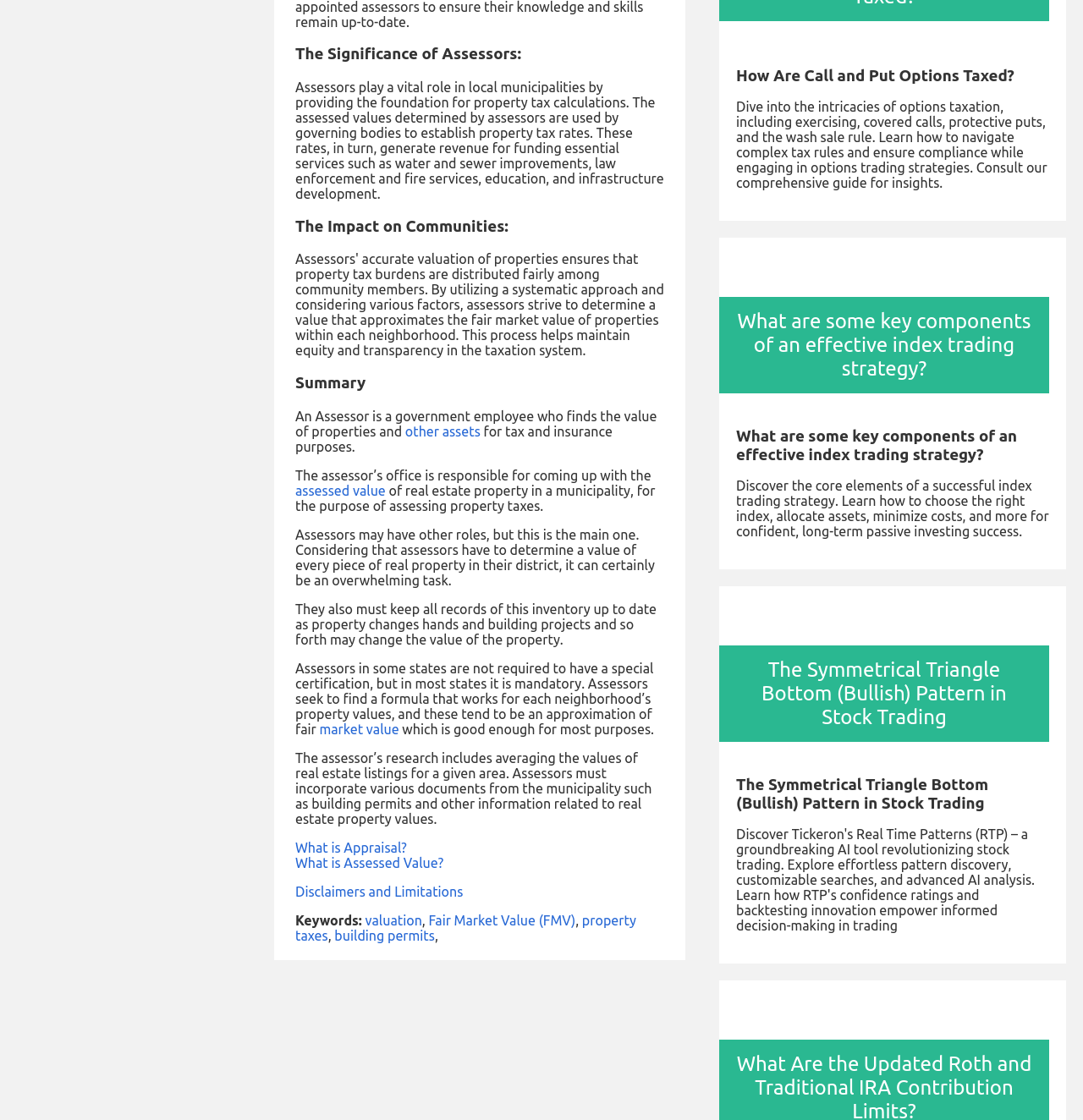What is the purpose of assessed value in real estate property?
Answer the question with as much detail as possible.

The webpage states that the assessor's office is responsible for coming up with the assessed value of real estate property in a municipality, for the purpose of assessing property taxes and insurance purposes.